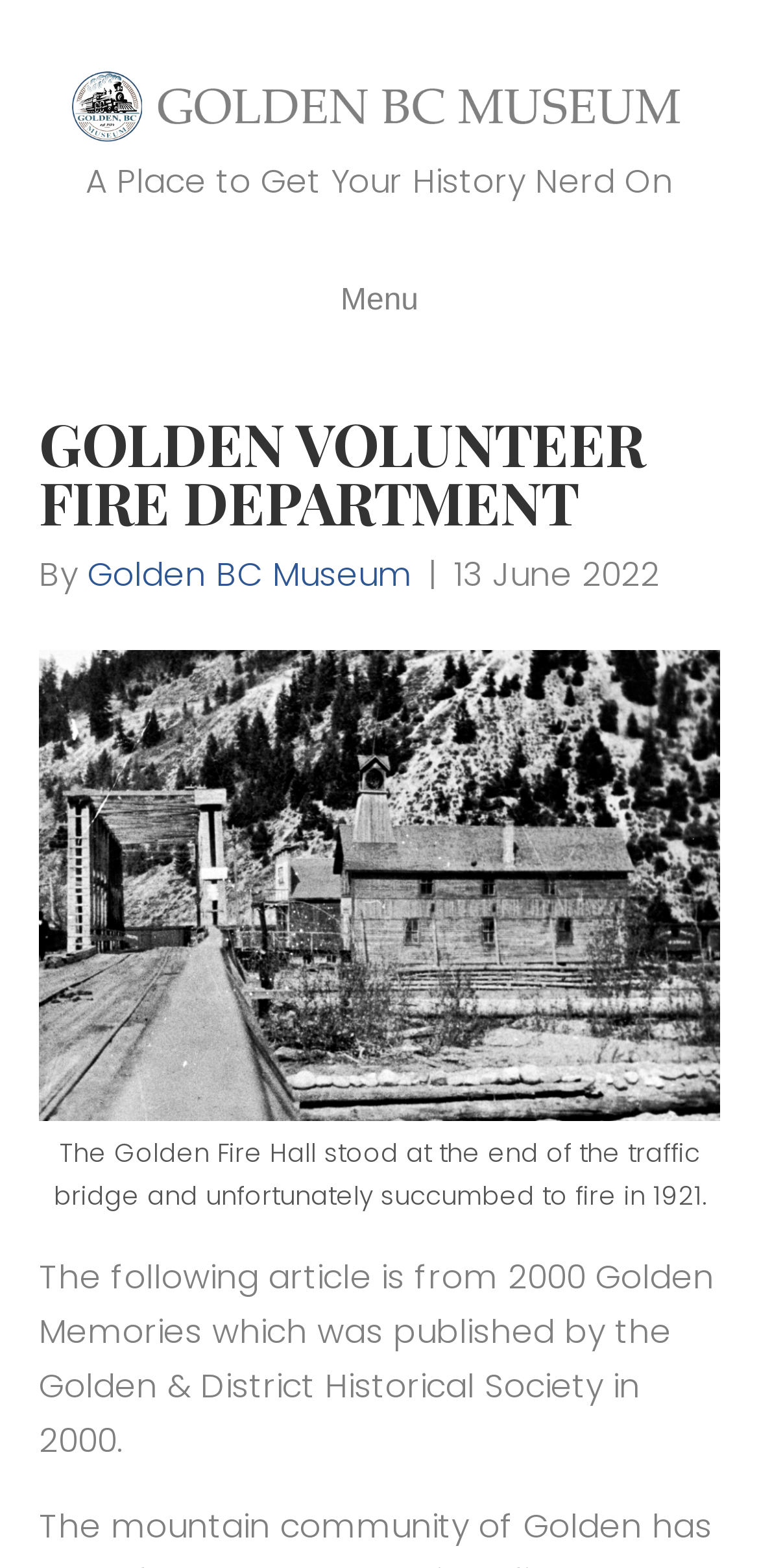Identify the bounding box for the given UI element using the description provided. Coordinates should be in the format (top-left x, top-left y, bottom-right x, bottom-right y) and must be between 0 and 1. Here is the description: Menu

[0.051, 0.169, 0.949, 0.215]